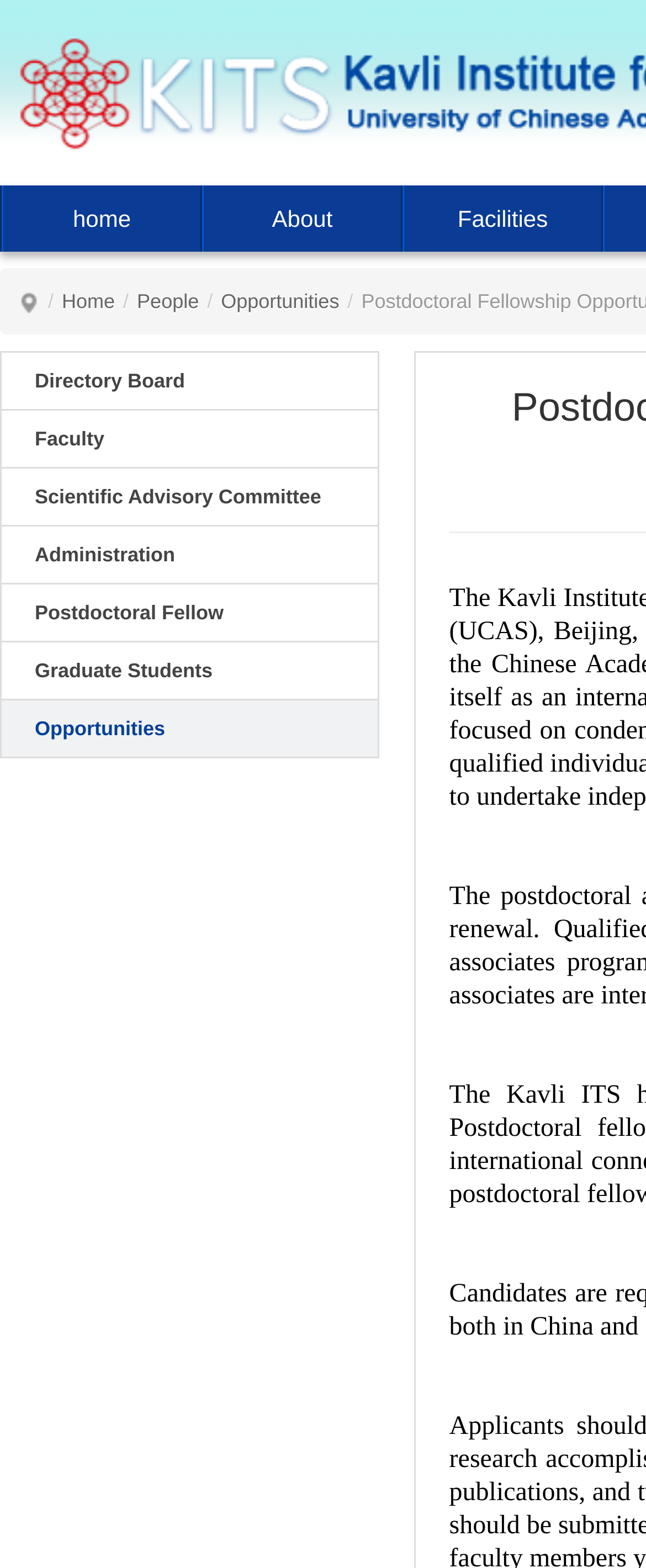What is the last item in the left sidebar?
Provide a short answer using one word or a brief phrase based on the image.

Opportunities